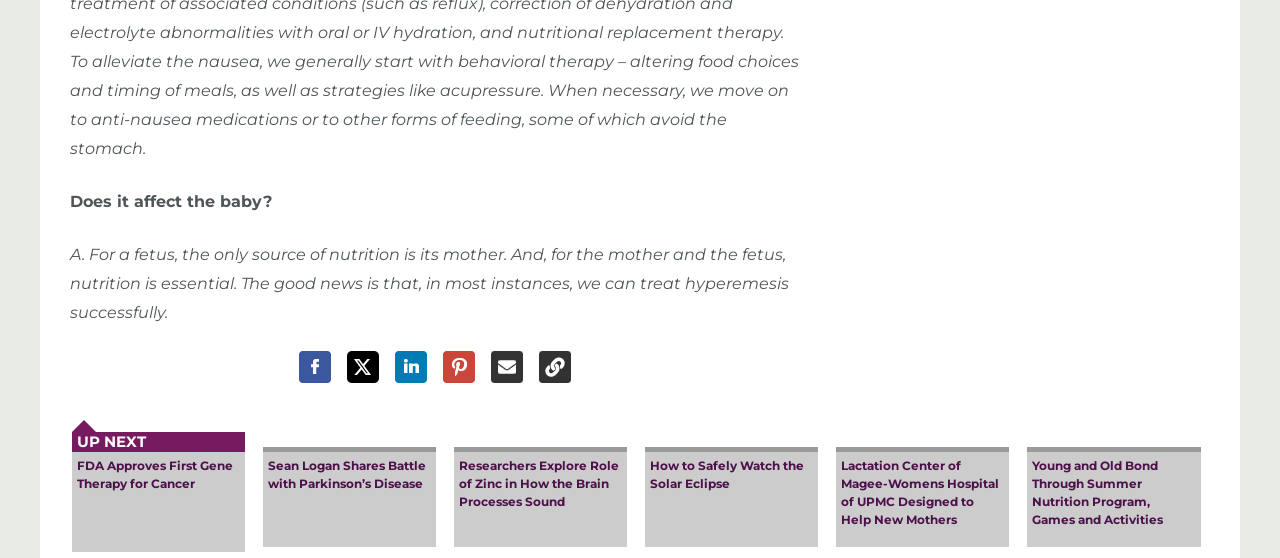Please provide a brief answer to the following inquiry using a single word or phrase:
What is the topic of the main text?

Hyperemesis